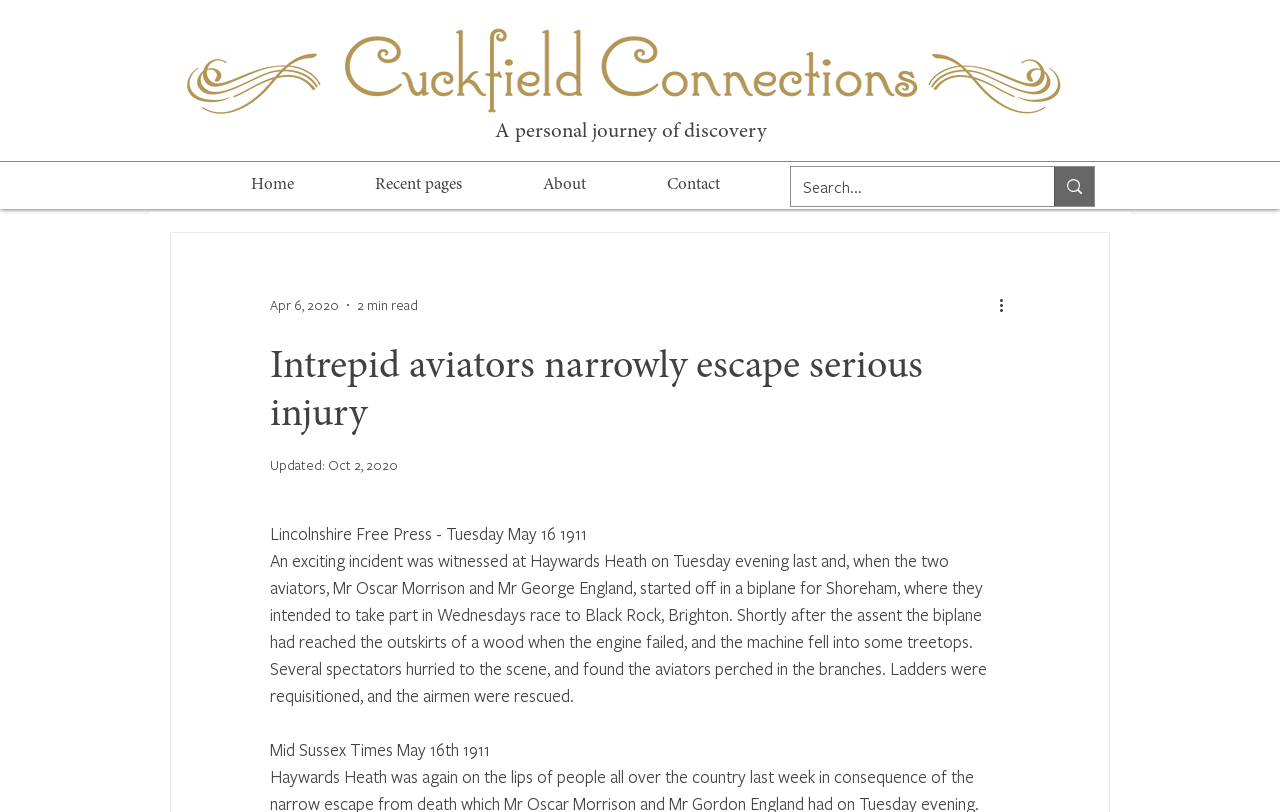Provide a thorough description of this webpage.

The webpage appears to be an article or news page with a focus on historical events. At the top, there is a heading "Cuckfield Connections" followed by another heading "A personal journey of discovery". Below these headings, there is a navigation menu labeled "Site" with four links: "Home", "Recent pages", "About", and "Contact".

To the right of the navigation menu, there is a search bar with a search button and a magnifying glass icon. Above the search bar, there is a generic element with the text "Apr 6, 2020" and "2 min read", indicating the date and reading time of the article.

The main content of the page is an article with the heading "Intrepid aviators narrowly escape serious injury". The article is divided into sections, with the first section having an "Updated" label with a date "Oct 2, 2020". Below this, there is a subheading "Lincolnshire Free Press - Tuesday May 16 1911" followed by a lengthy paragraph describing an incident involving two aviators, Mr. Oscar Morrison and Mr. George England, who narrowly escaped serious injury during a flight.

At the bottom of the article, there is a footer with the text "Mid Sussex Times May 16th 1911". There are also two buttons, one labeled "More actions" with an icon, and another search button with a magnifying glass icon.